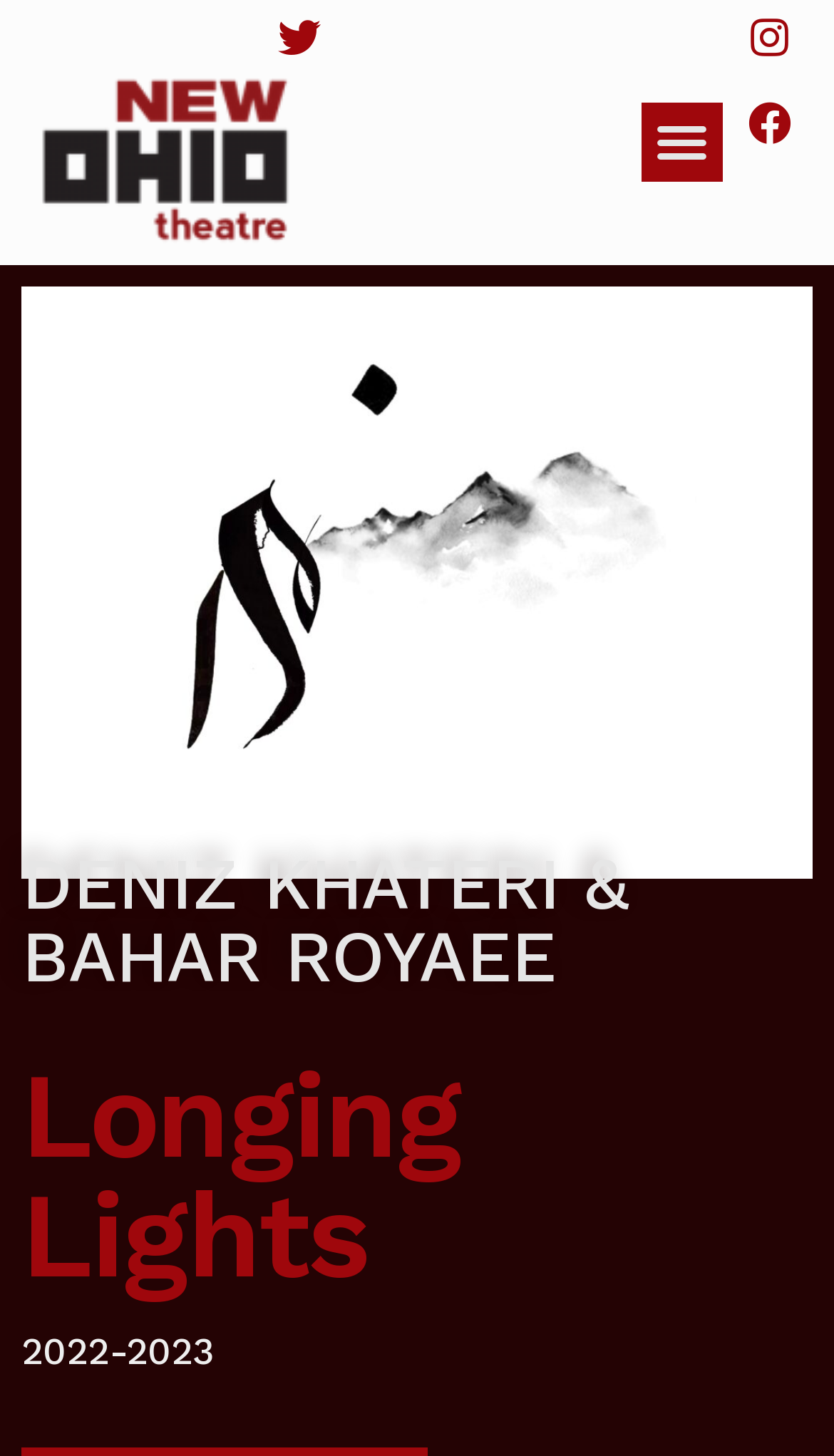How many social media links are there?
Using the image provided, answer with just one word or phrase.

3